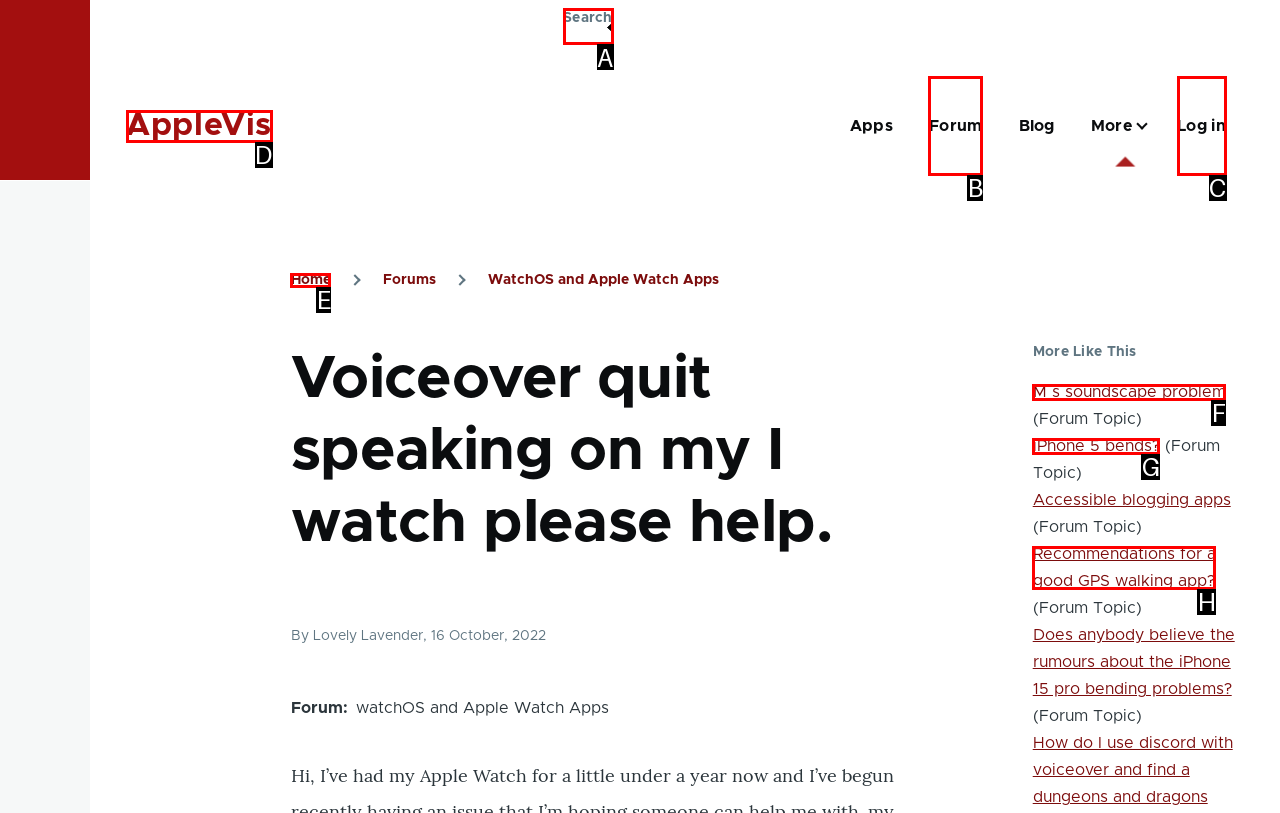Tell me which option I should click to complete the following task: Search Answer with the option's letter from the given choices directly.

A